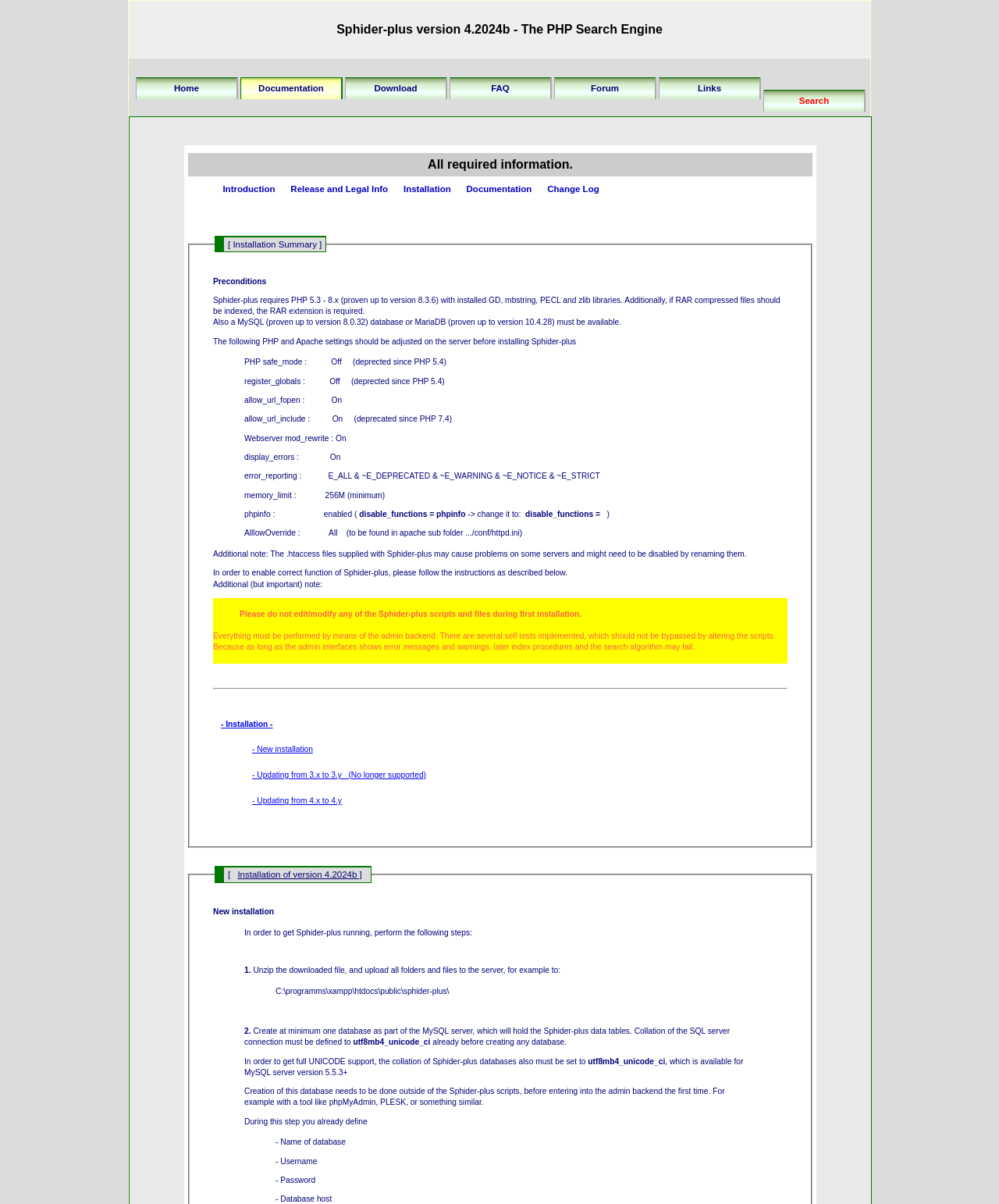Please identify the bounding box coordinates of the element's region that should be clicked to execute the following instruction: "Click on the 'Installation' link". The bounding box coordinates must be four float numbers between 0 and 1, i.e., [left, top, right, bottom].

[0.396, 0.149, 0.459, 0.165]